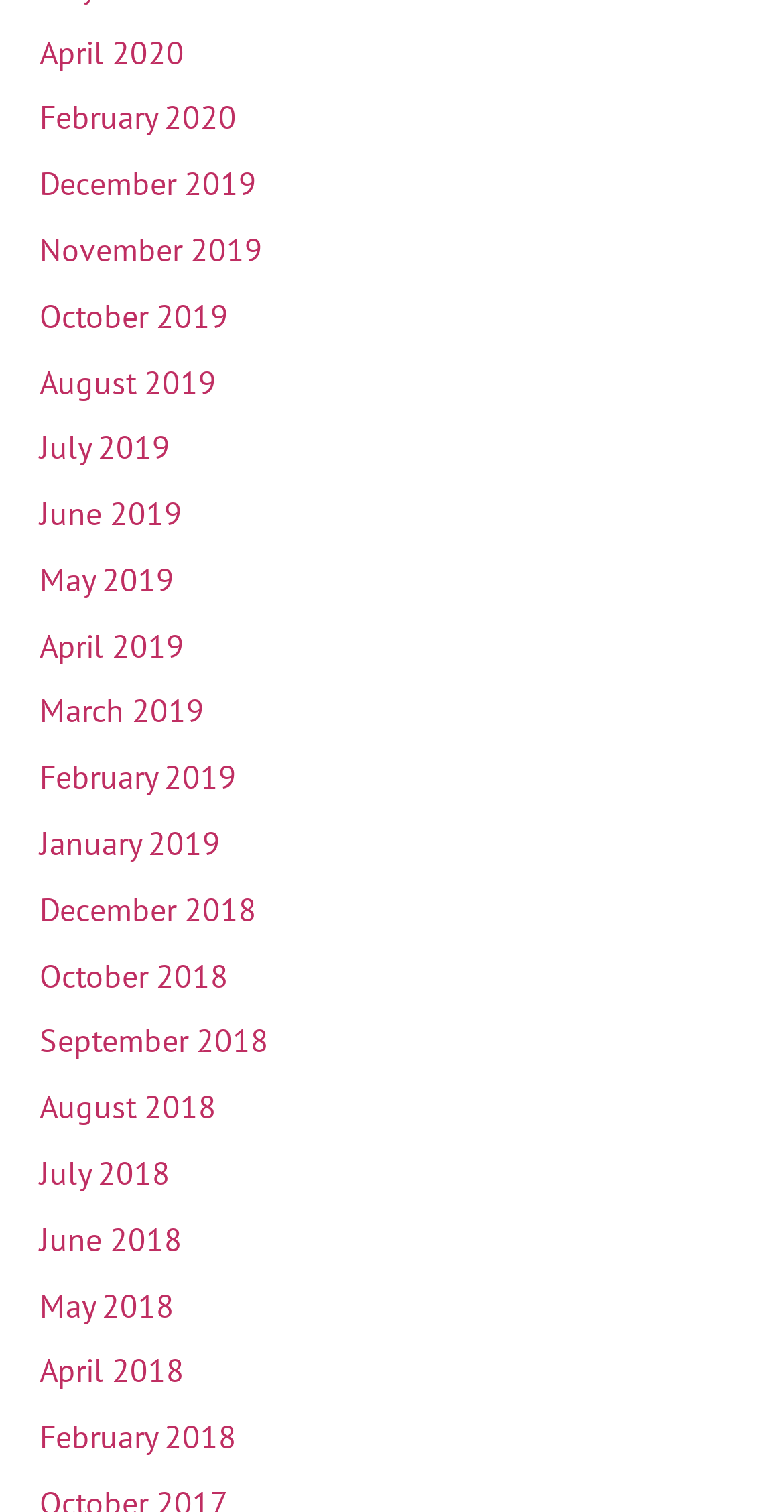What is the earliest month listed?
Please ensure your answer to the question is detailed and covers all necessary aspects.

By examining the list of links, I found that the earliest month listed is December 2018, which is located at the bottom of the list.